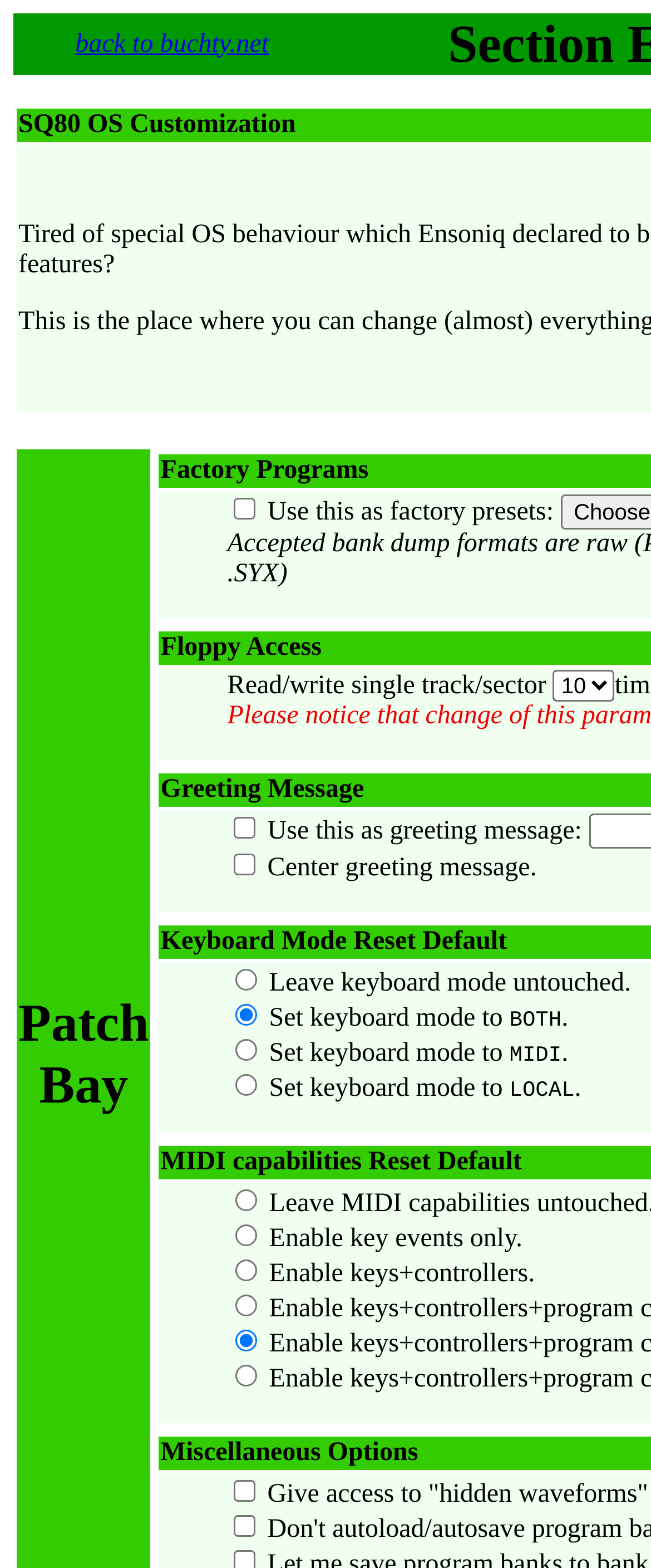Please answer the following question using a single word or phrase: 
What is the function of the combobox 'Read/write single track/sector'?

Selecting track/sector options